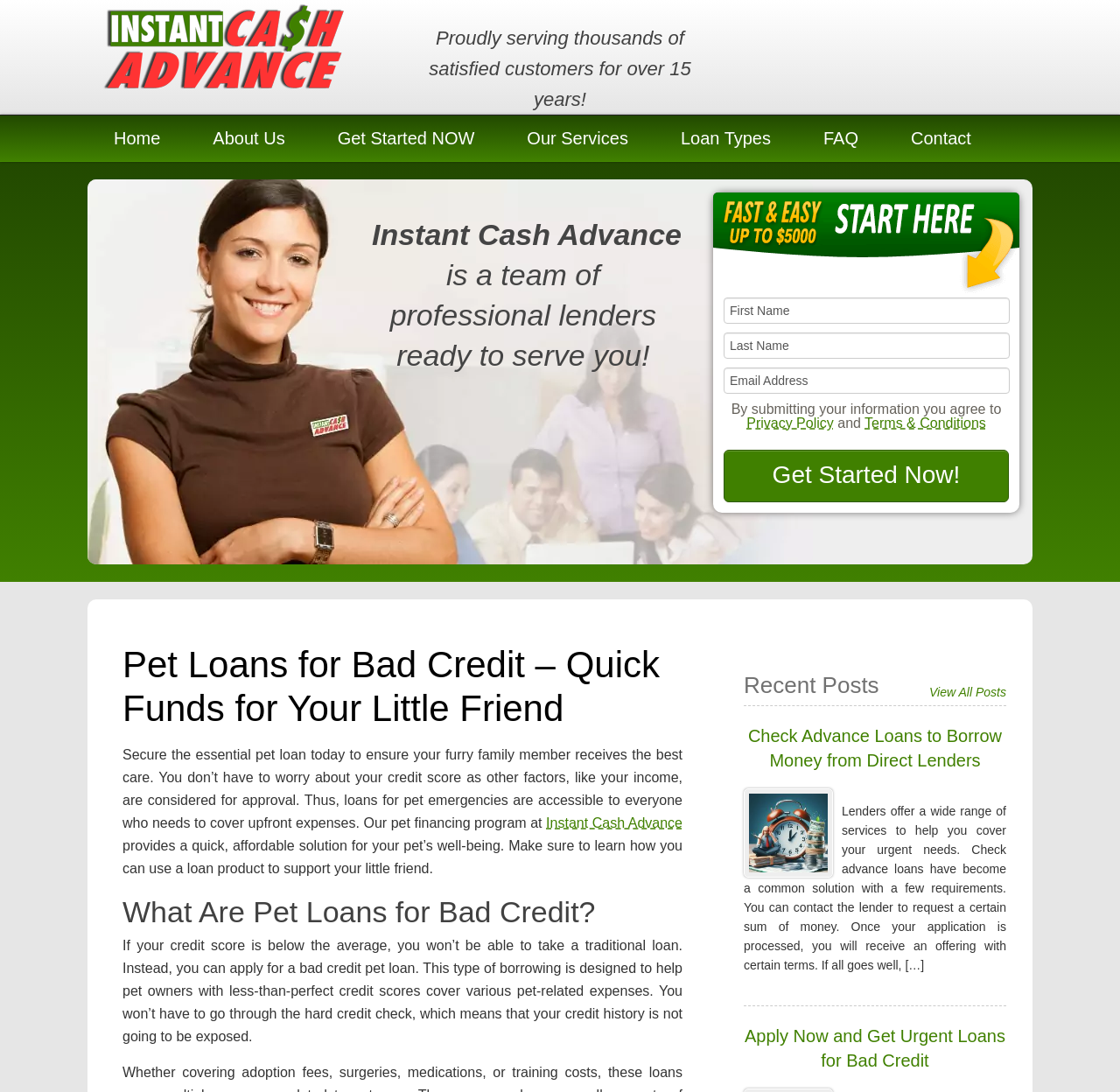Identify the bounding box coordinates for the UI element described by the following text: "Our Services". Provide the coordinates as four float numbers between 0 and 1, in the format [left, top, right, bottom].

[0.447, 0.106, 0.584, 0.147]